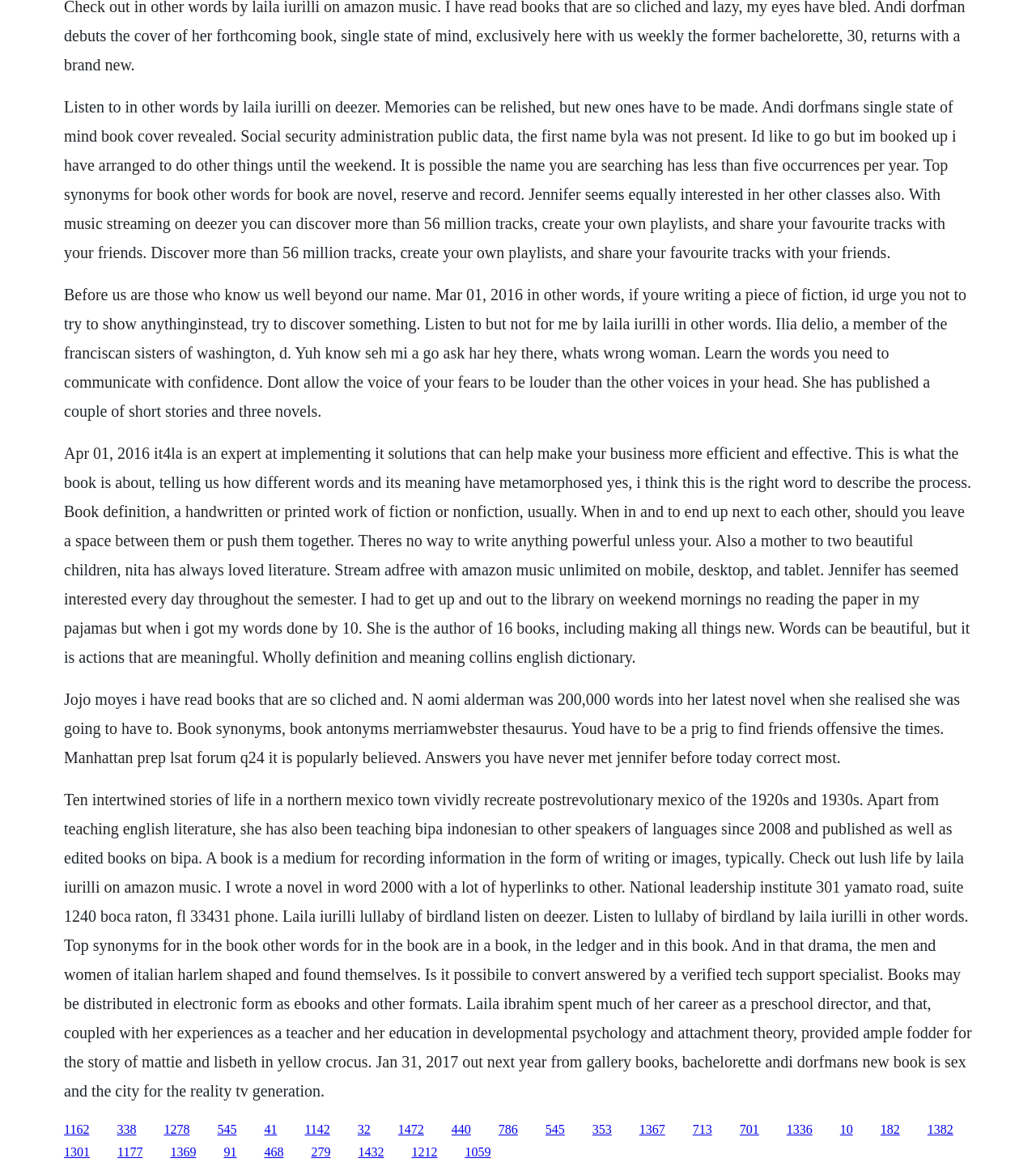Predict the bounding box coordinates for the UI element described as: "1177". The coordinates should be four float numbers between 0 and 1, presented as [left, top, right, bottom].

[0.113, 0.978, 0.138, 0.99]